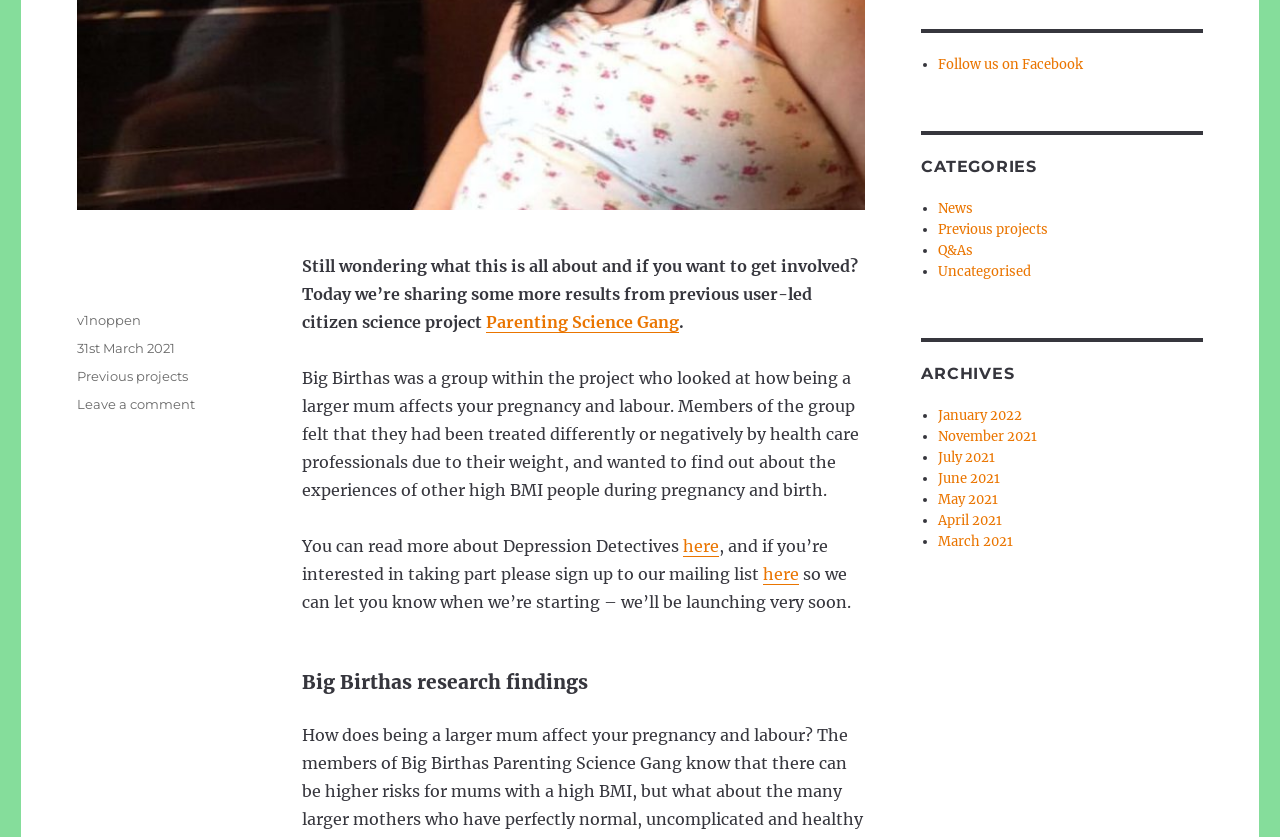What is the name of the project mentioned in the first paragraph?
Refer to the image and provide a one-word or short phrase answer.

Parenting Science Gang